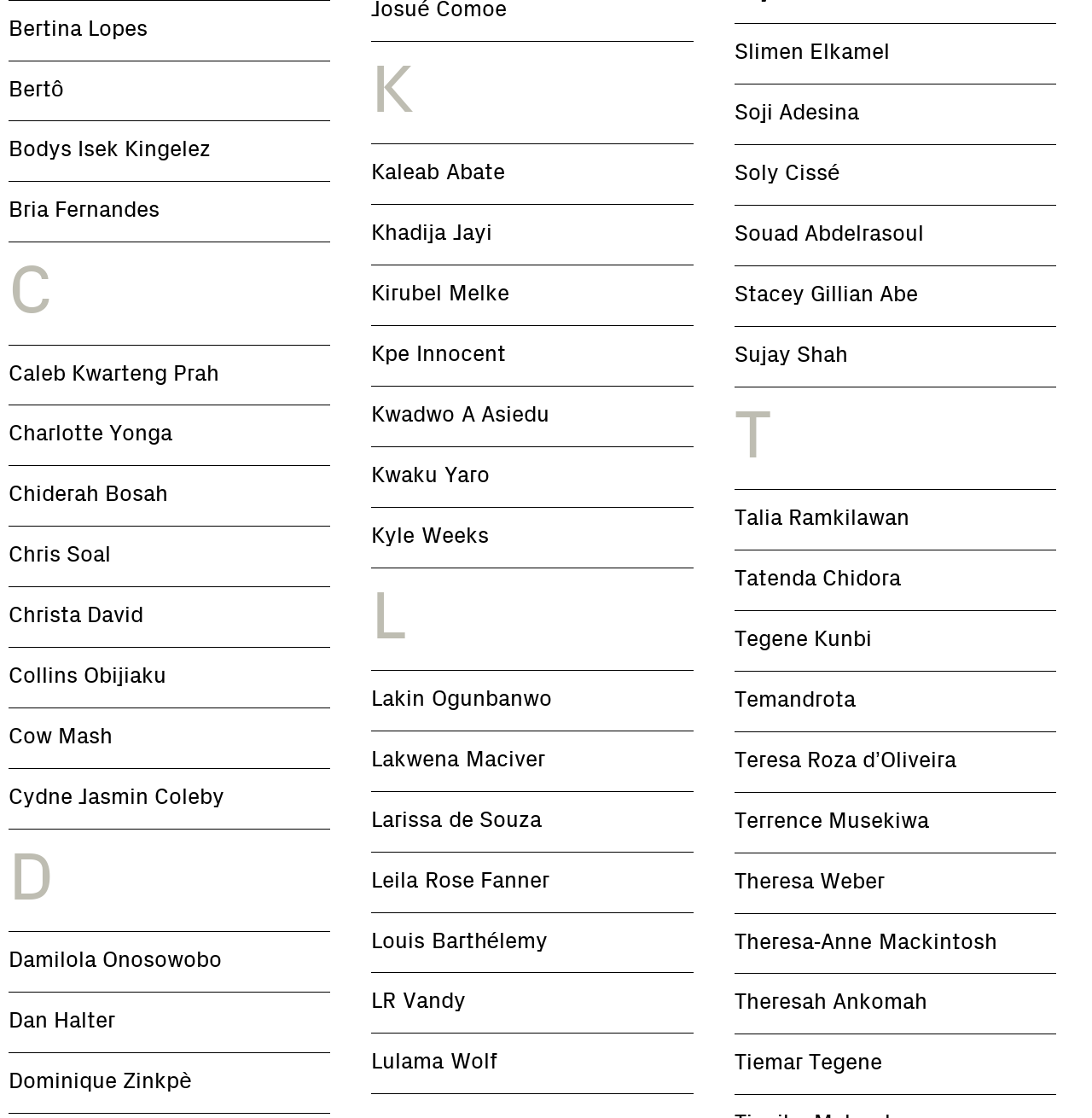Can you show the bounding box coordinates of the region to click on to complete the task described in the instruction: "View Caleb Kwarteng Prah's page"?

[0.008, 0.309, 0.24, 0.362]